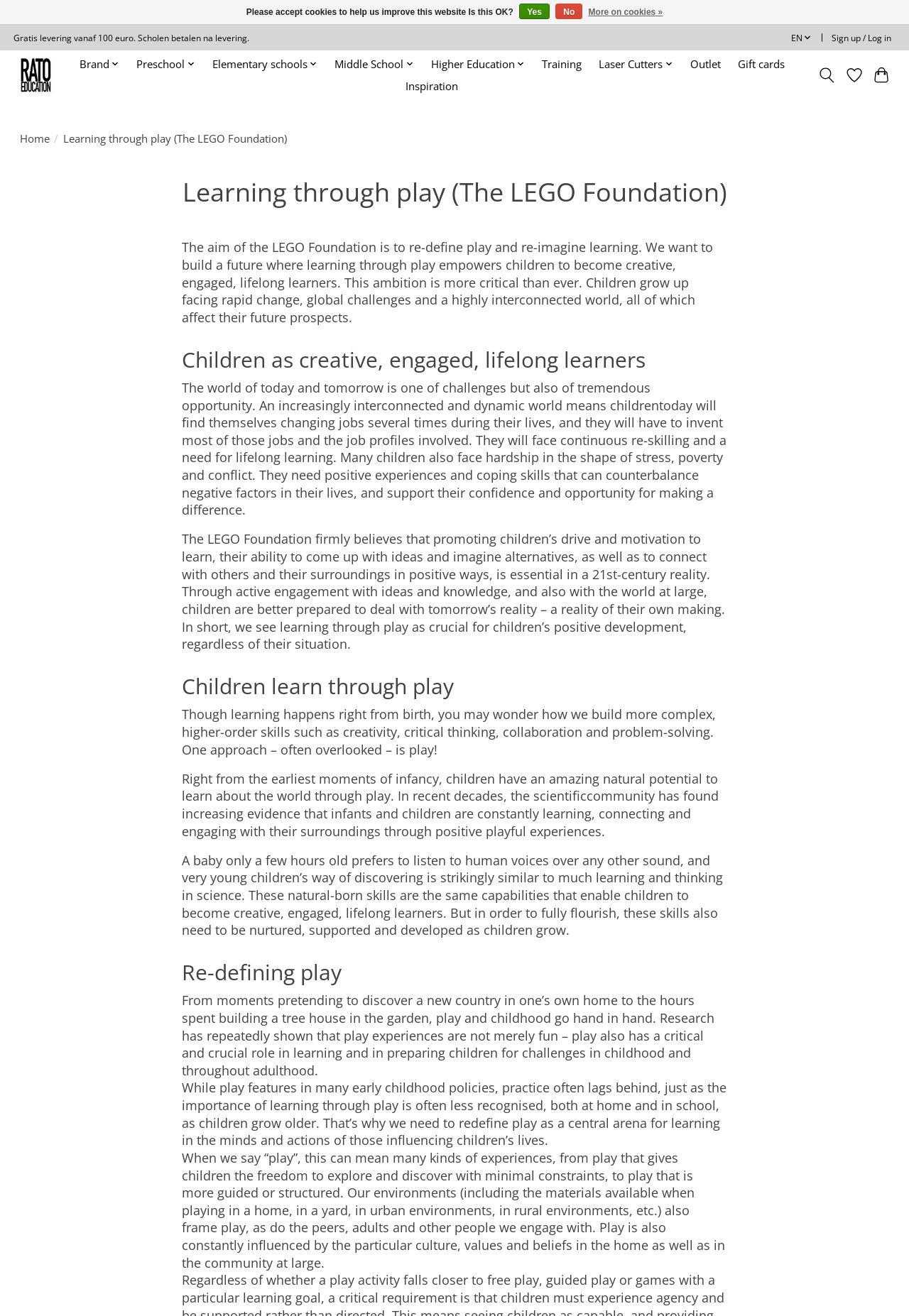Kindly determine the bounding box coordinates for the area that needs to be clicked to execute this instruction: "Go to the 'Preschool' page".

[0.145, 0.041, 0.22, 0.057]